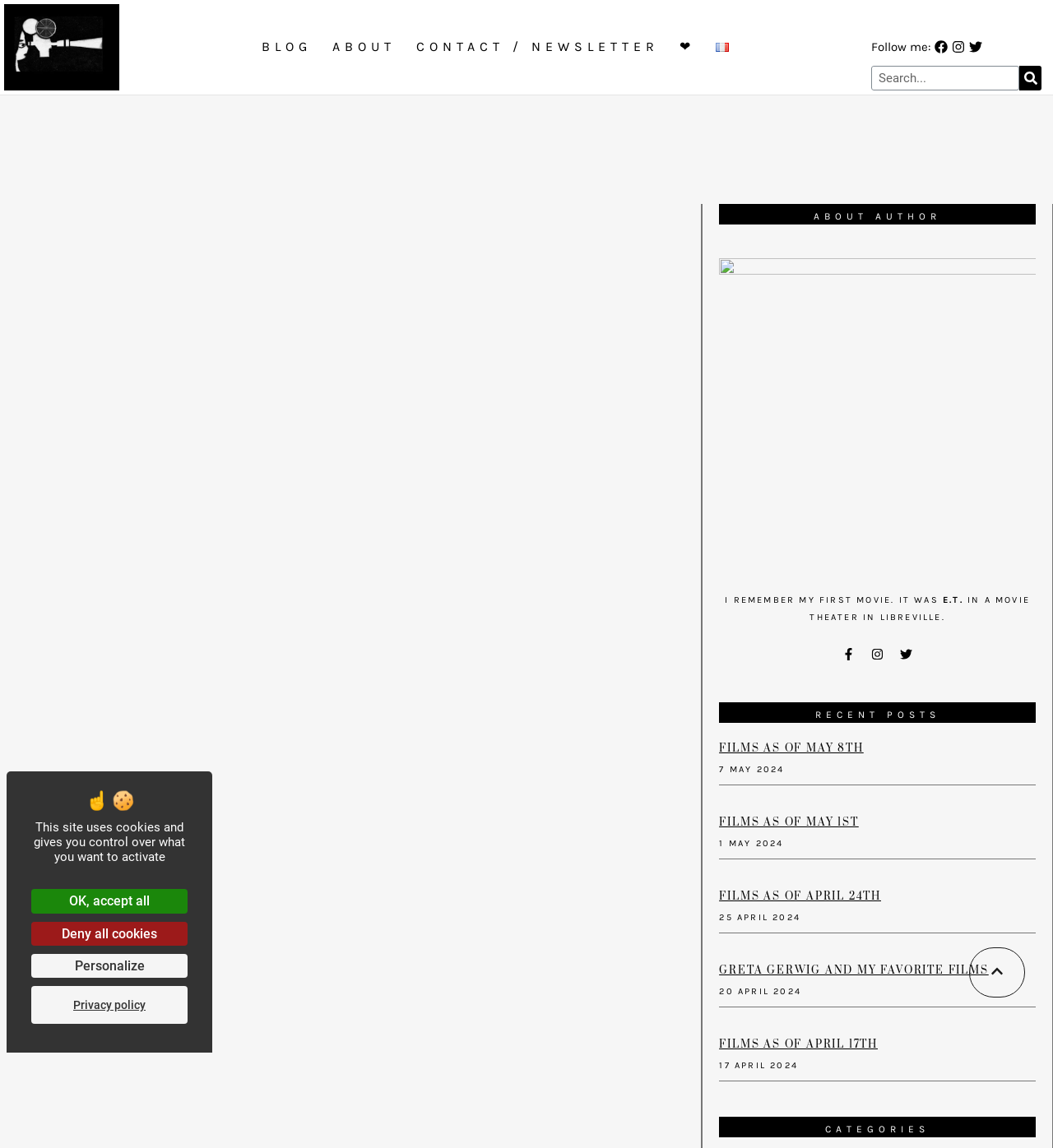Find the main header of the webpage and produce its text content.

BEST SERIES AND FILMS AS FROM MAY 18TH